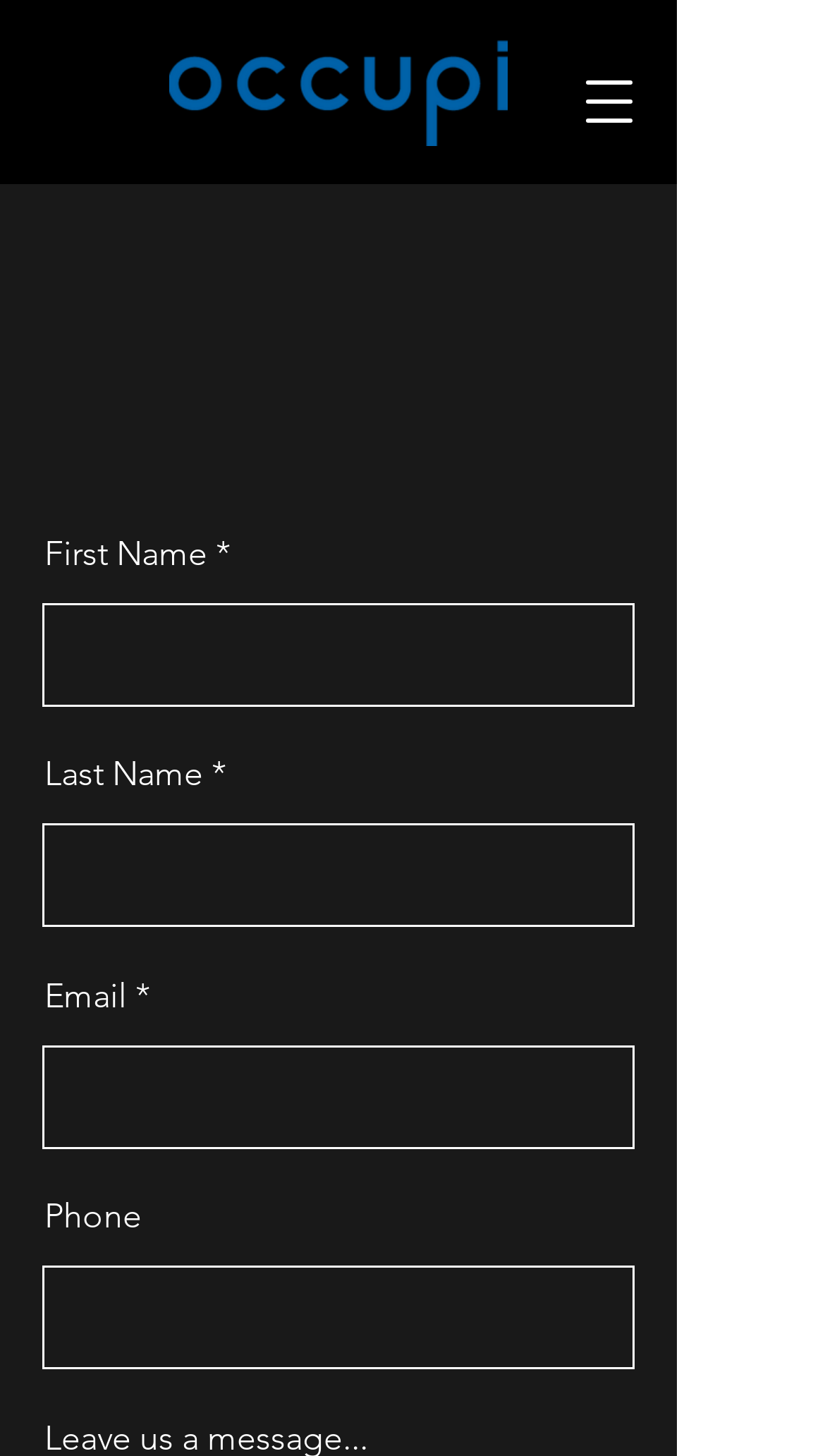Please reply with a single word or brief phrase to the question: 
What is the purpose of this webpage?

Contact Us